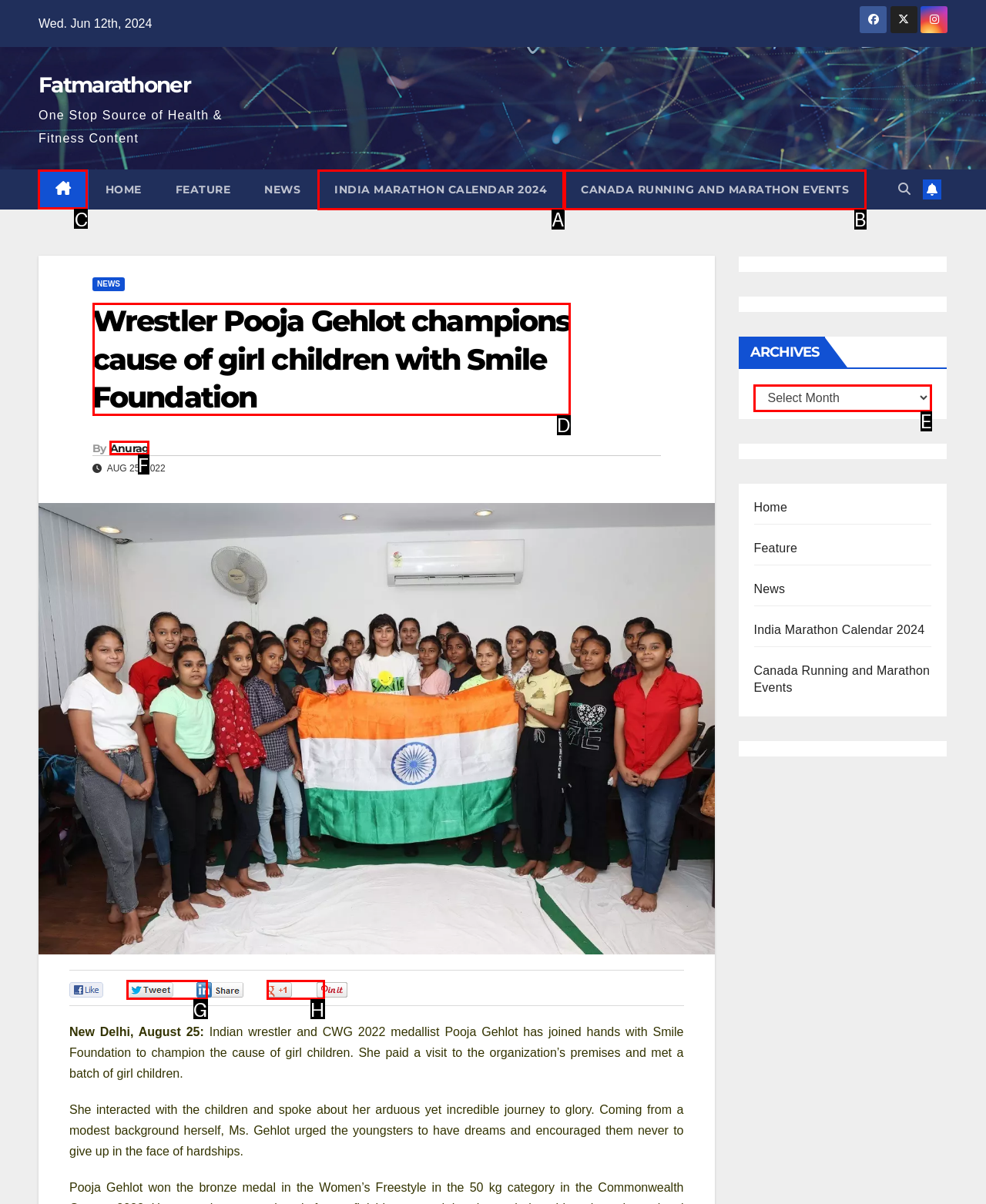Determine which HTML element should be clicked for this task: Click on the search icon
Provide the option's letter from the available choices.

C